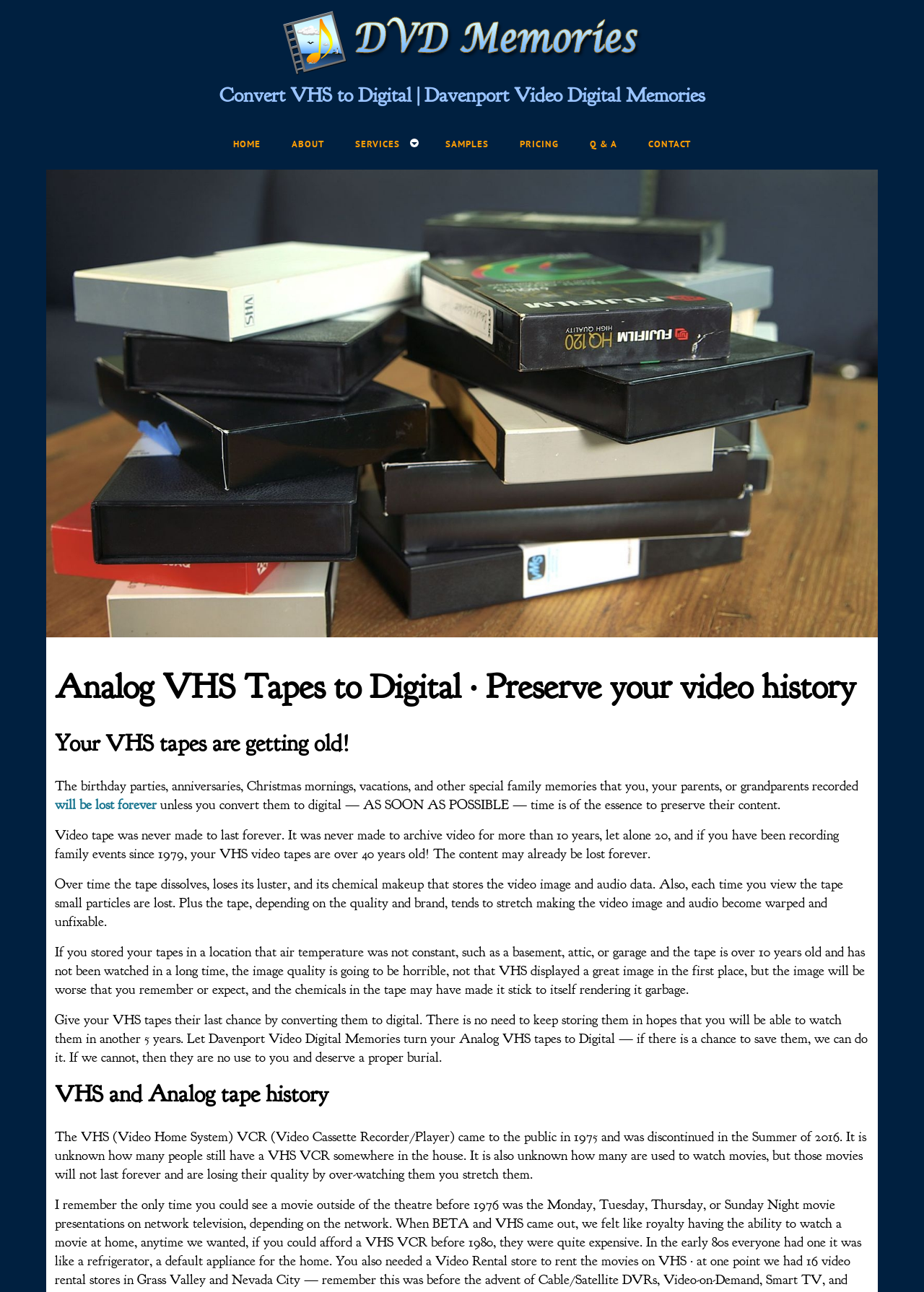Write an extensive caption that covers every aspect of the webpage.

The webpage is about Davenport Video Digital Memories, a service that converts and transfers VHS and VHSC to digital to preserve family home movies. 

At the top left of the page, there is a logo of Davenport Digital Video Memories. Next to it, there is a heading that reads "Convert VHS to Digital | Davenport Video Digital Memories". Below the heading, there are seven links: "HOME", "ABOUT", "SERVICES", "SAMPLES", "PRICING", "Q & A", and "CONTACT", arranged horizontally across the page.

Below the links, there is an image of two stacks of VHS video tapes in cases, taking up most of the width of the page. Above the image, there is a heading that reads "Analog VHS Tapes to Digital · Preserve your video history". 

Below the image, there are several paragraphs of text. The first heading reads "Your VHS tapes are getting old!" and is followed by a paragraph of text that explains the importance of converting VHS tapes to digital to preserve family memories. The text continues to explain the degradation of VHS tapes over time, the effects of temperature and humidity on tape quality, and the importance of converting them to digital before they are lost forever.

Further down the page, there is another heading that reads "VHS and Analog tape history", followed by a paragraph of text that provides information about the history of VHS and analog tapes, including when they were introduced and discontinued.